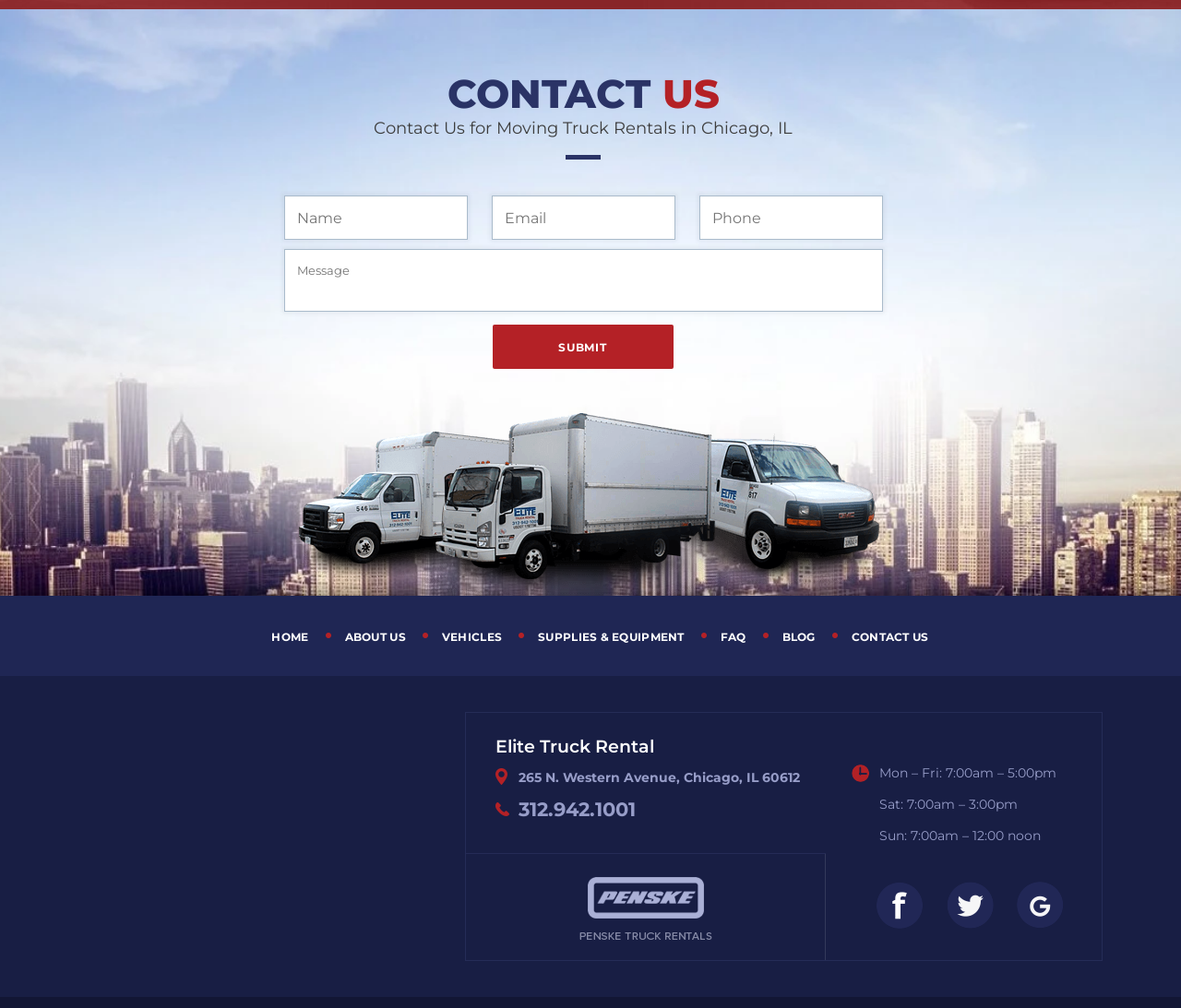Indicate the bounding box coordinates of the element that must be clicked to execute the instruction: "Click the Submit button". The coordinates should be given as four float numbers between 0 and 1, i.e., [left, top, right, bottom].

[0.417, 0.322, 0.57, 0.366]